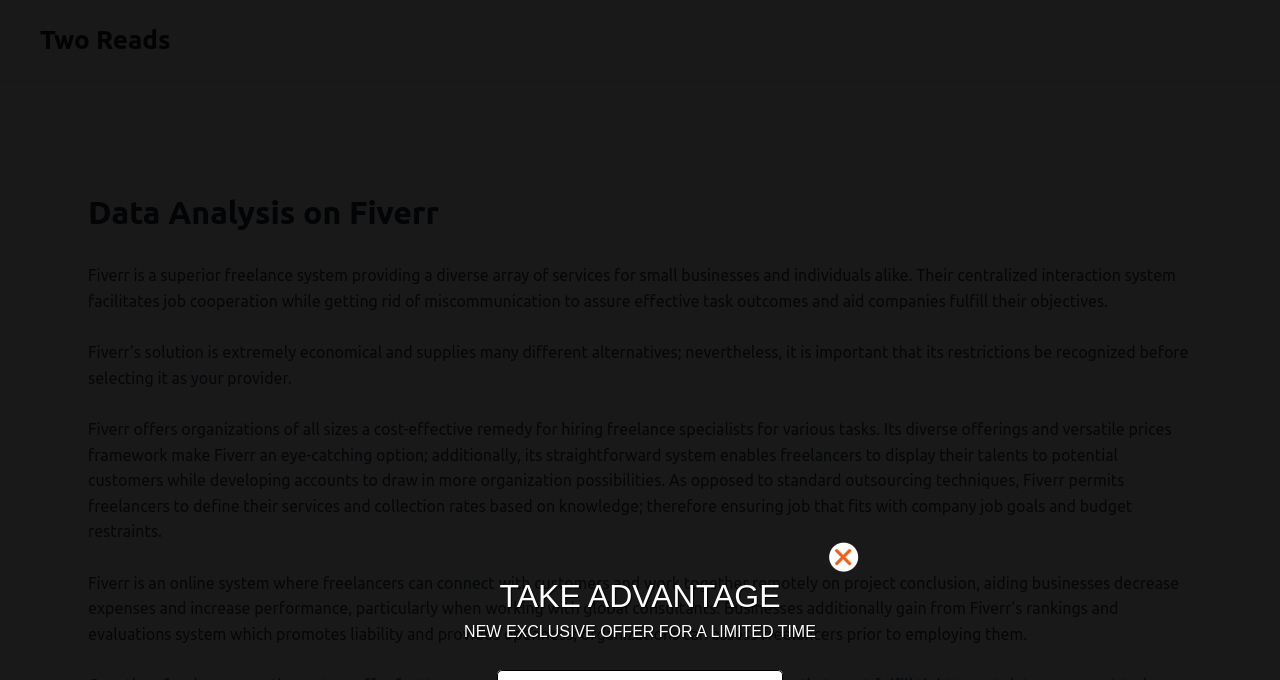What is Fiverr?
Using the information presented in the image, please offer a detailed response to the question.

Based on the webpage content, Fiverr is described as a superior freelance system providing a diverse array of services for small businesses and individuals alike. It facilitates job cooperation and ensures effective task outcomes.